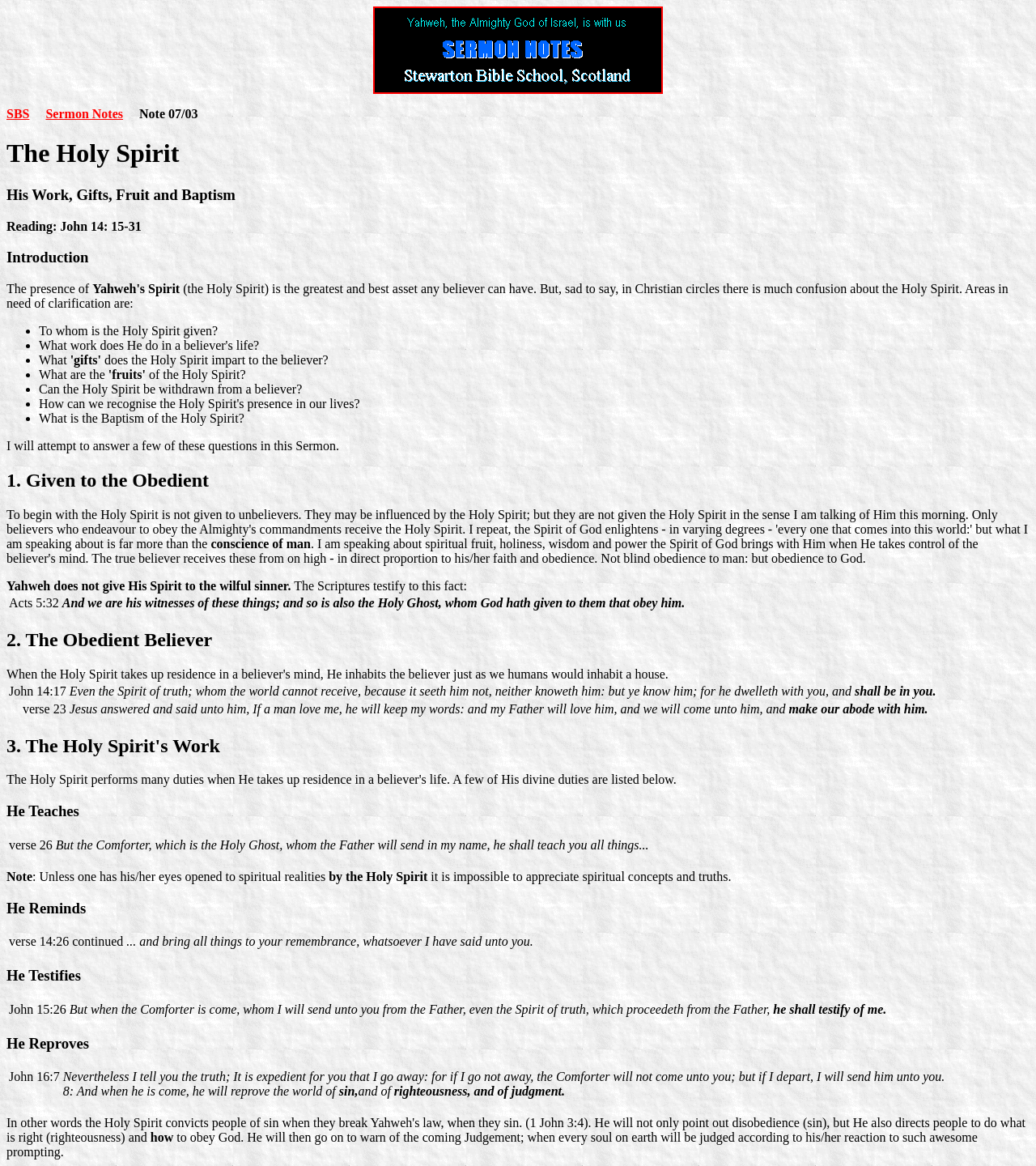Please answer the following question using a single word or phrase: 
What is the work of the Holy Spirit?

Teaching, reminding, testifying, and reproving